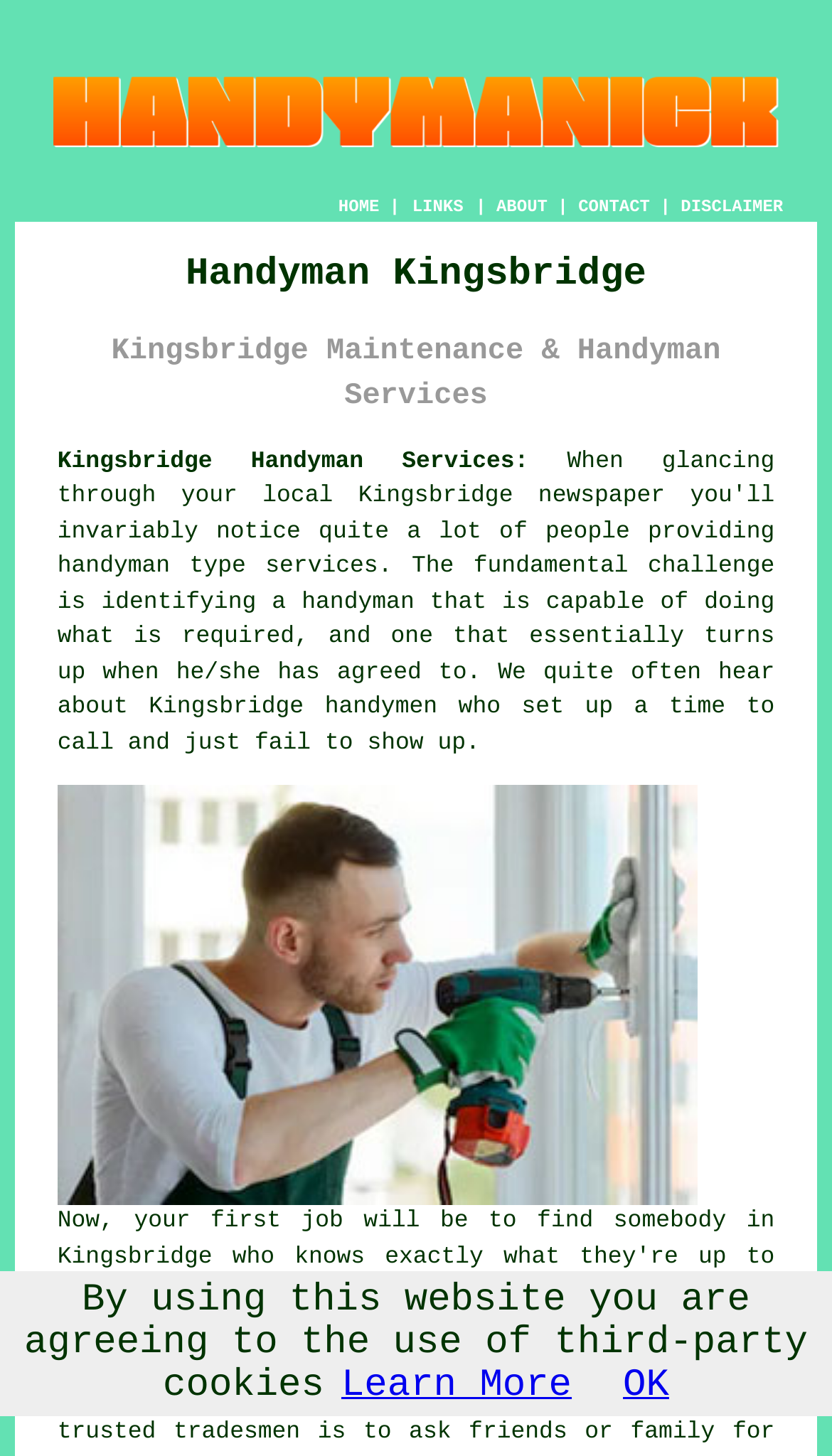What is the purpose of the website?
Please craft a detailed and exhaustive response to the question.

I inferred the purpose of the website by looking at the overall structure and content of the webpage. The presence of headings like 'Handyman Kingsbridge' and 'Kingsbridge Maintenance & Handyman Services' suggests that the website is about providing handyman services in Kingsbridge, Devon.